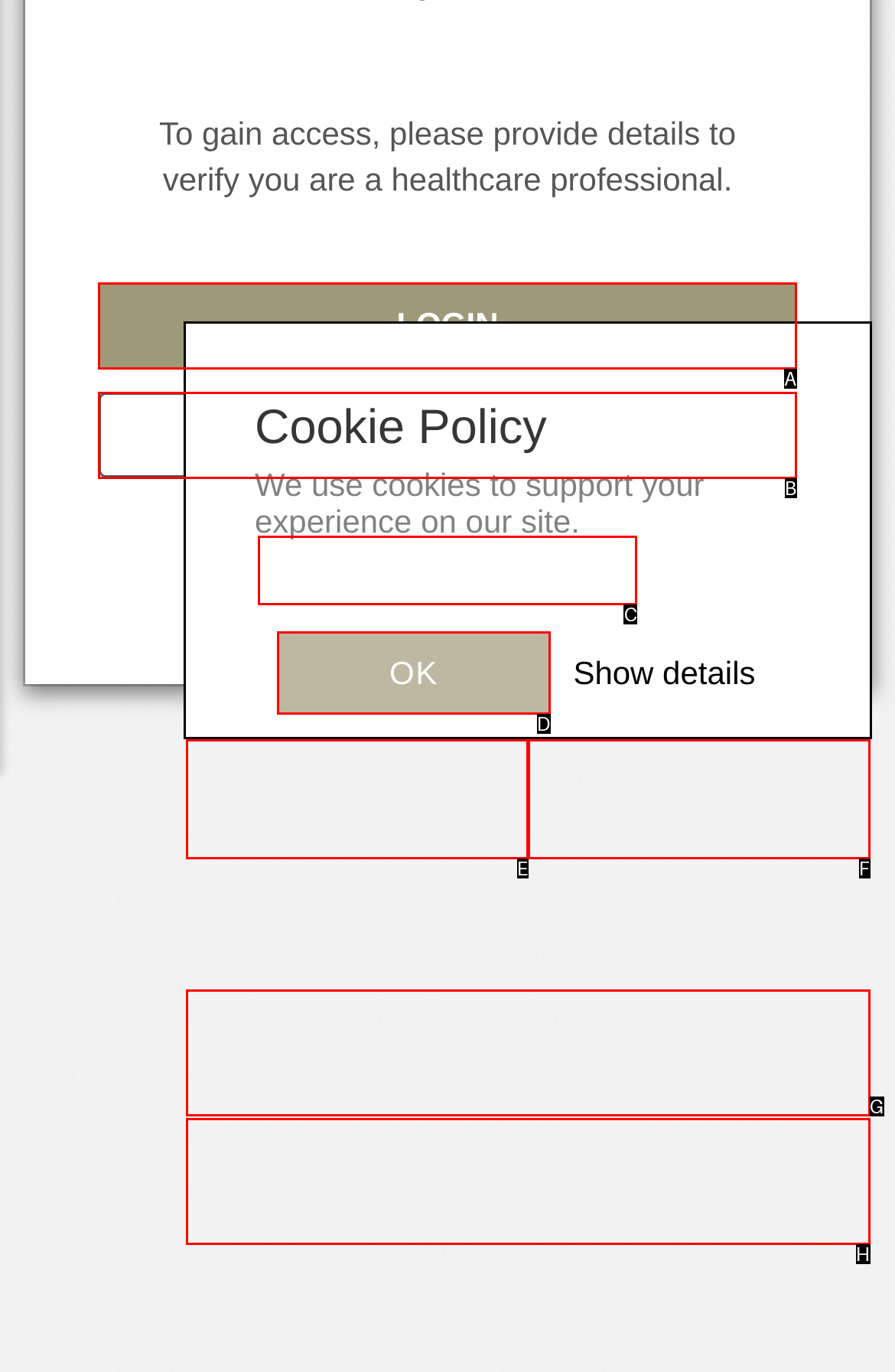Given the description: Functional, choose the HTML element that matches it. Indicate your answer with the letter of the option.

G